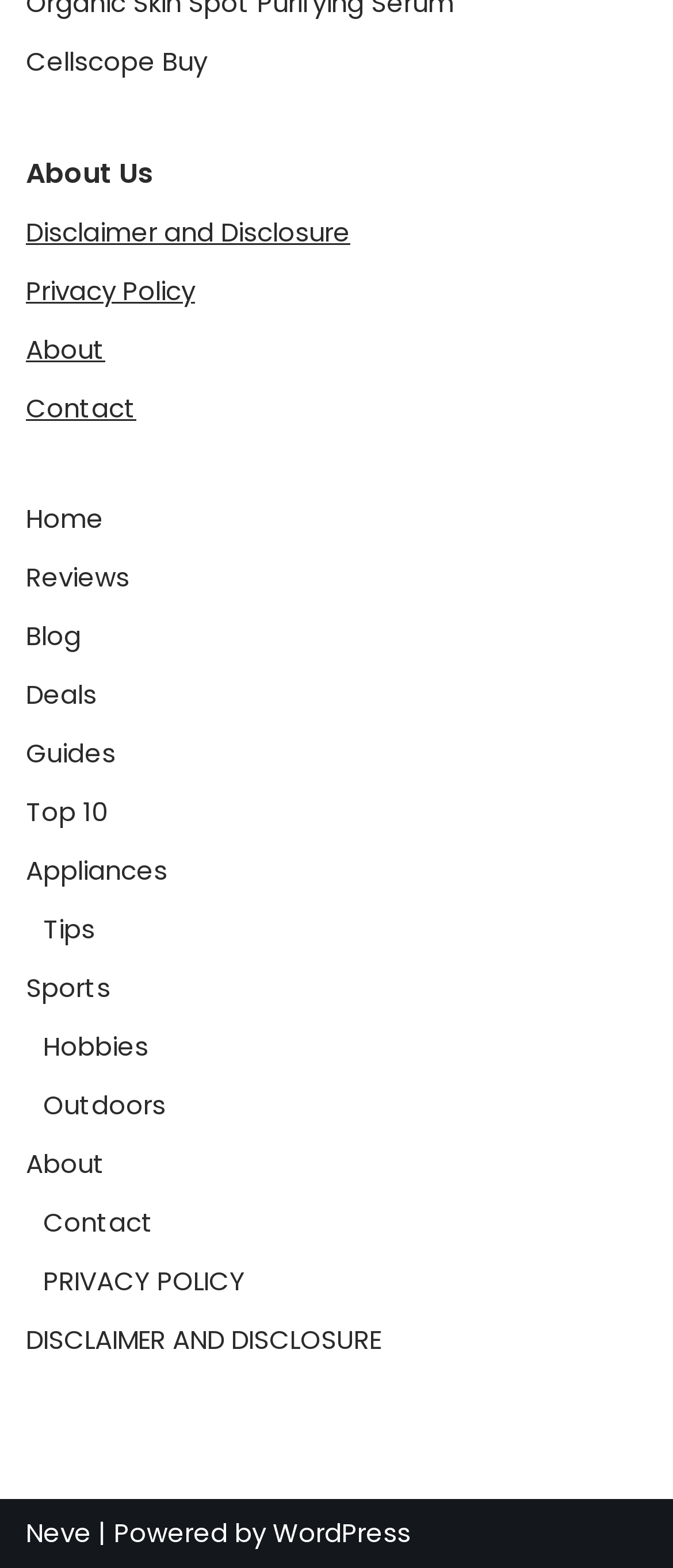What is the first link on the webpage?
Respond with a short answer, either a single word or a phrase, based on the image.

Cellscope Buy